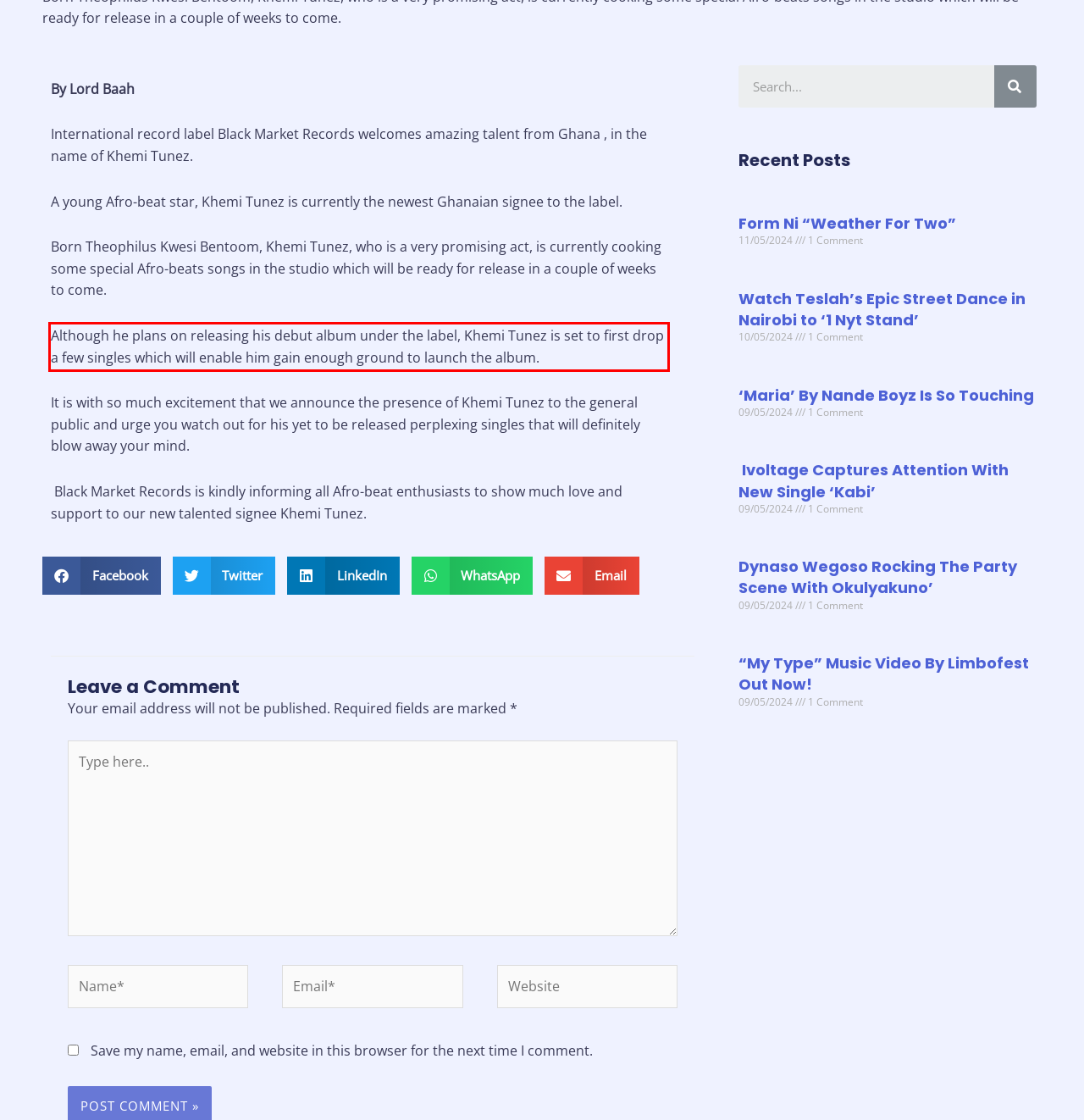There is a UI element on the webpage screenshot marked by a red bounding box. Extract and generate the text content from within this red box.

Although he plans on releasing his debut album under the label, Khemi Tunez is set to first drop a few singles which will enable him gain enough ground to launch the album.